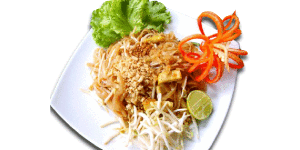What is used to add a zesty flavor to the dish?
Answer the question with just one word or phrase using the image.

Lime